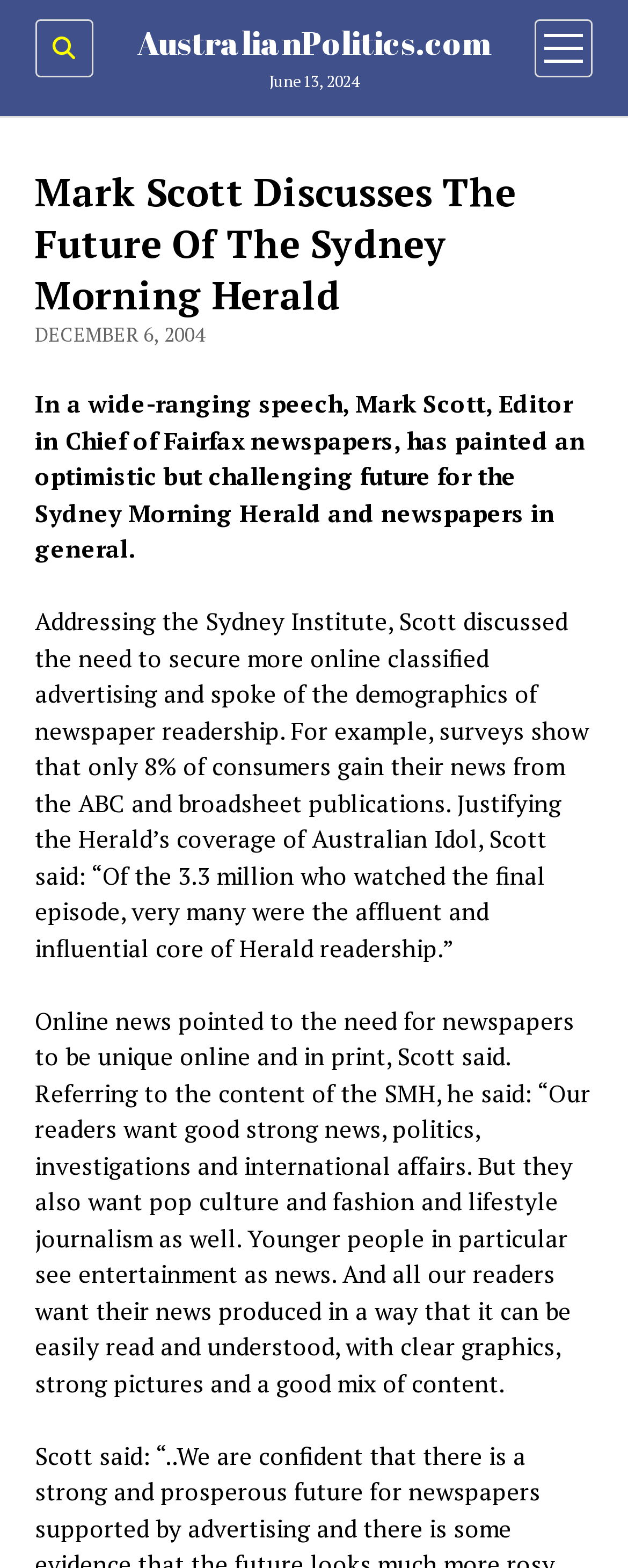Locate the bounding box of the UI element described by: "open menu" in the given webpage screenshot.

[0.852, 0.012, 0.944, 0.049]